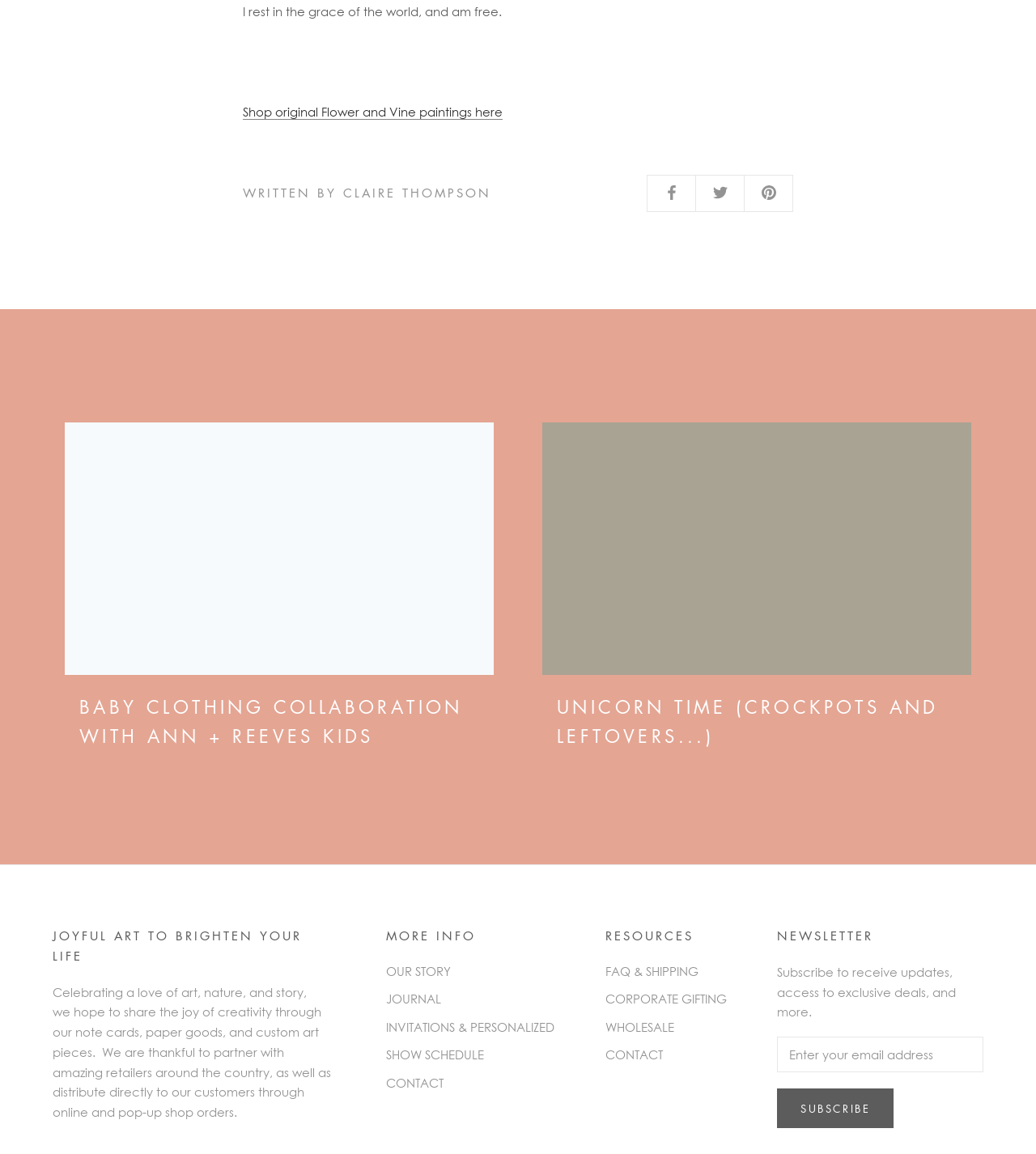Please specify the bounding box coordinates of the clickable section necessary to execute the following command: "Read the news article".

None